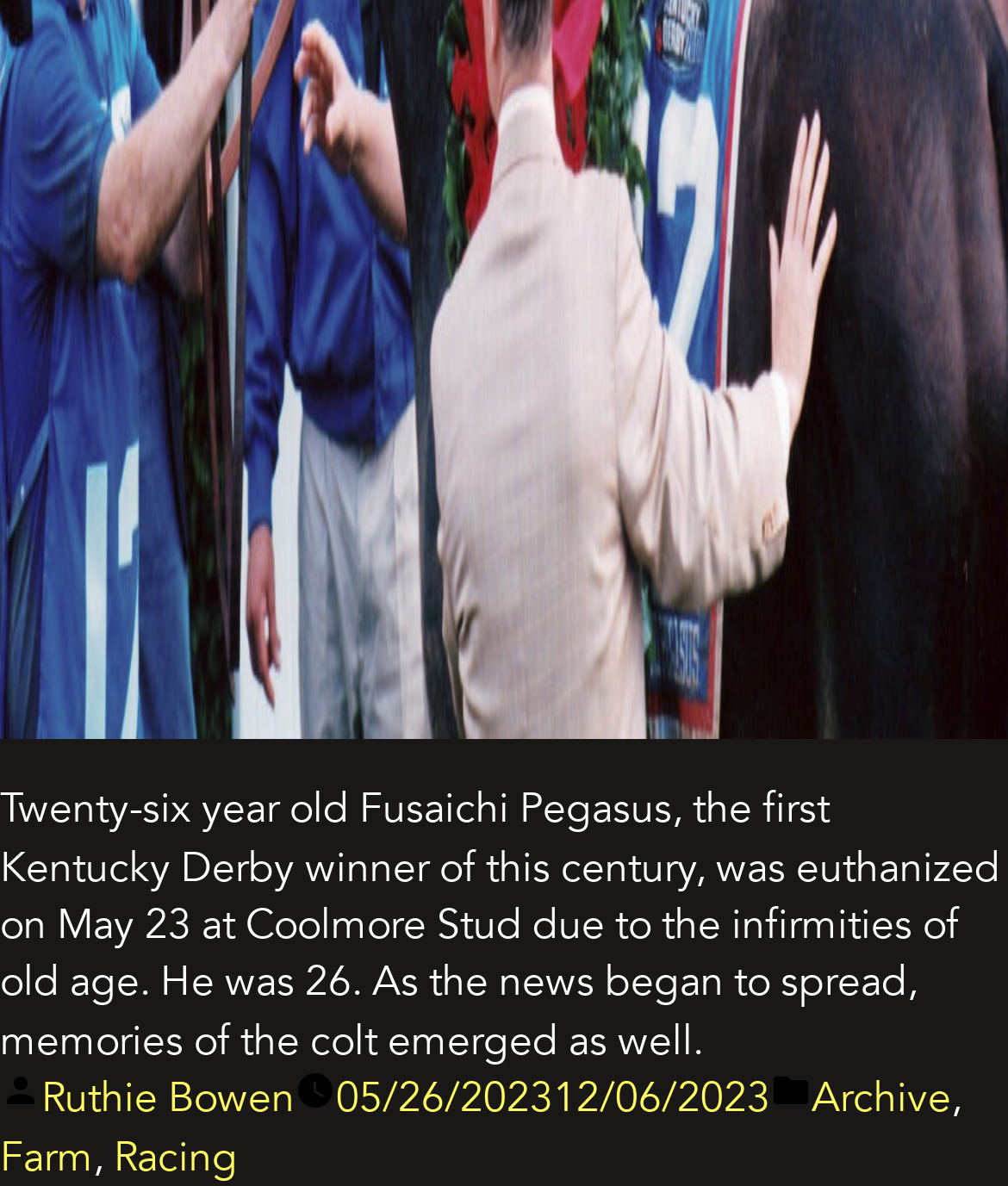Given the following UI element description: "Ruthie Bowen", find the bounding box coordinates in the webpage screenshot.

[0.041, 0.902, 0.292, 0.95]